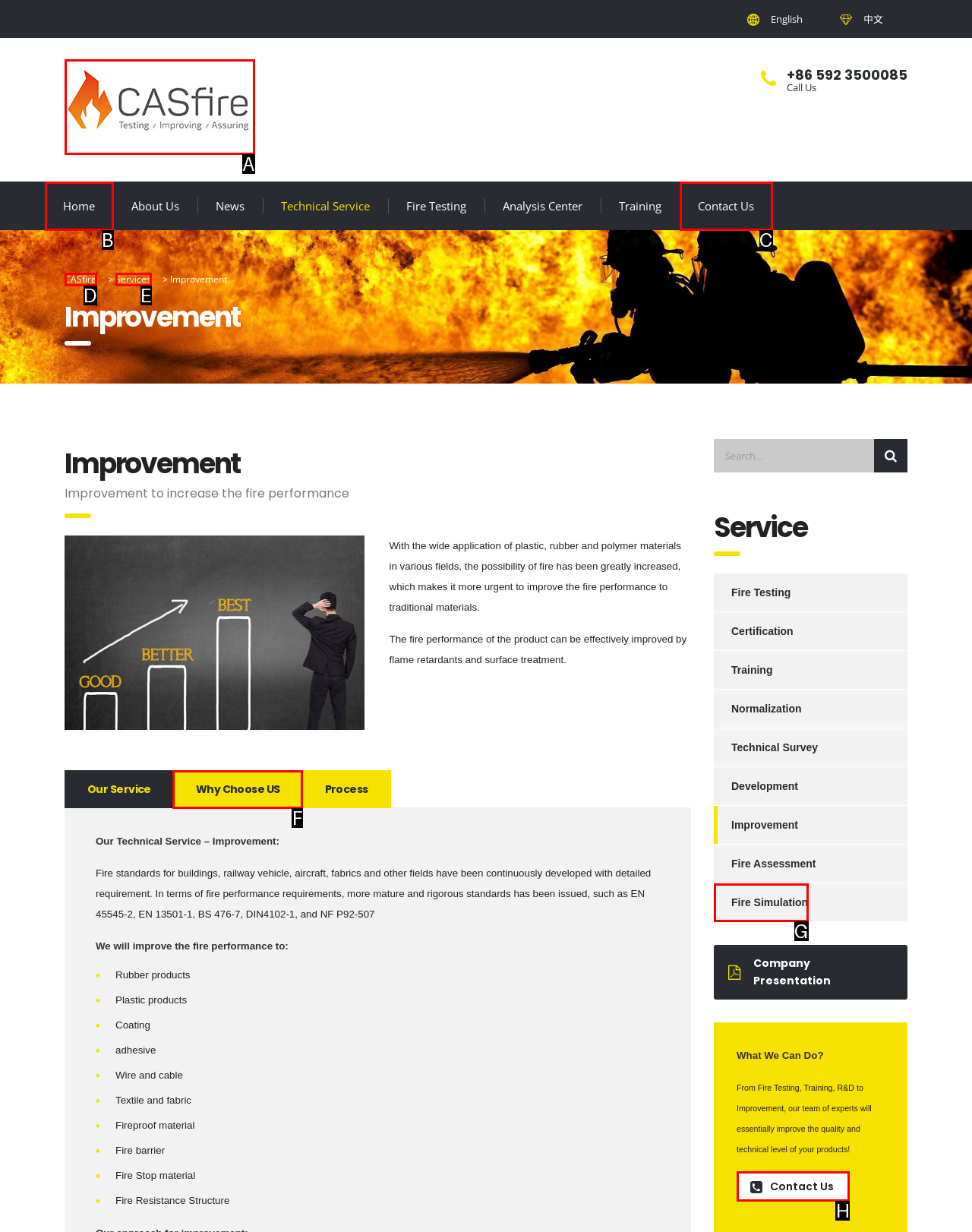Choose the letter of the option that needs to be clicked to perform the task: Contact us. Answer with the letter.

H